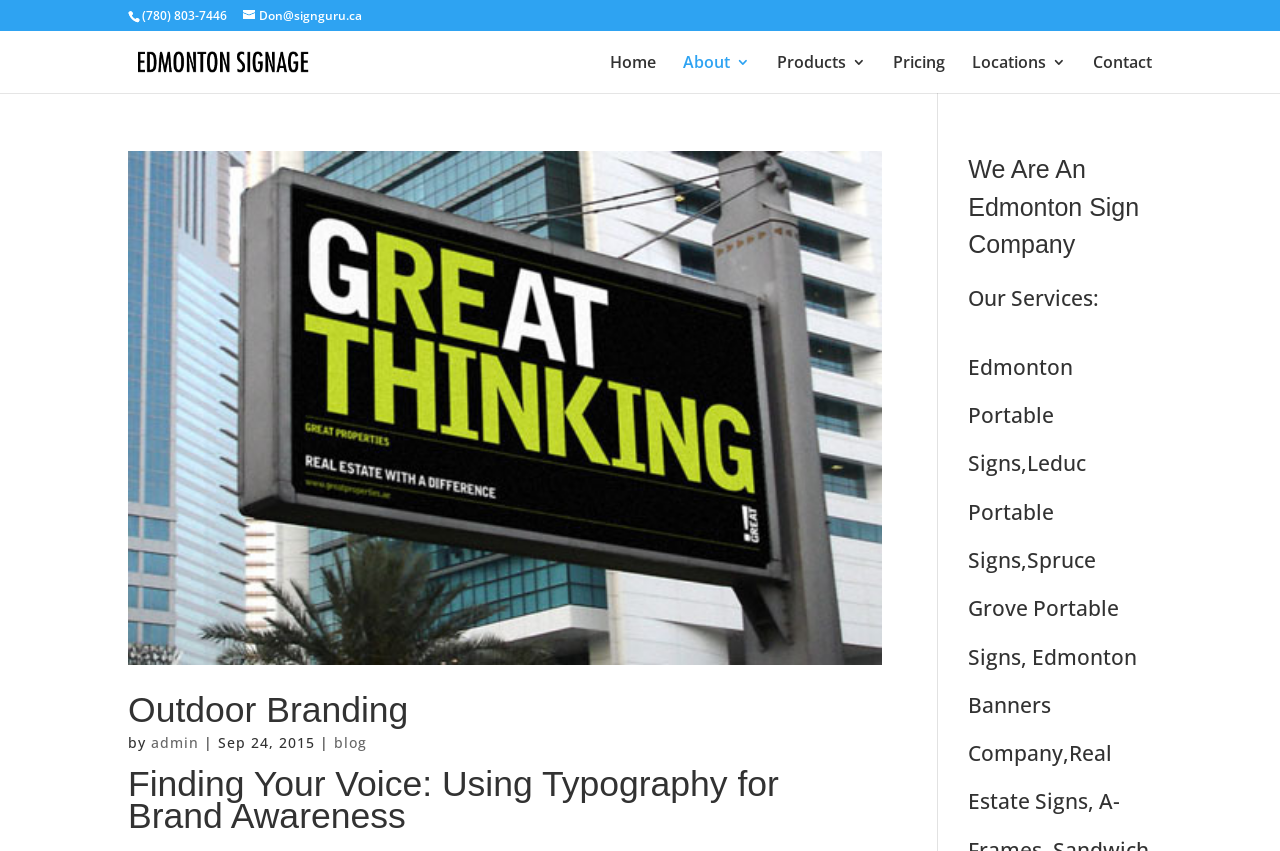Please provide the bounding box coordinates for the element that needs to be clicked to perform the following instruction: "Read reviews". The coordinates should be given as four float numbers between 0 and 1, i.e., [left, top, right, bottom].

None